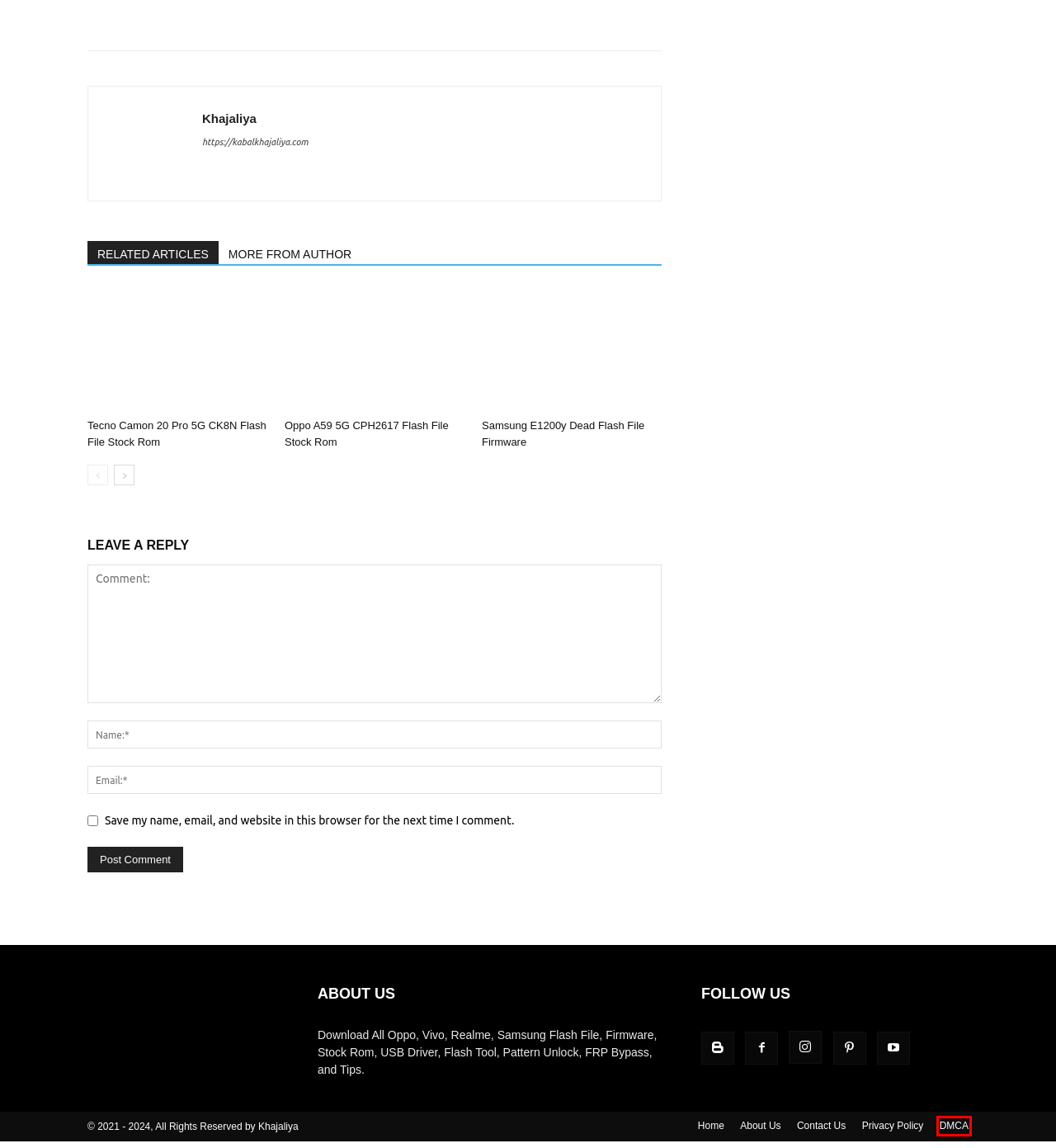Provided is a screenshot of a webpage with a red bounding box around an element. Select the most accurate webpage description for the page that appears after clicking the highlighted element. Here are the candidates:
A. DMCA » Khajaliya
B. Samsung E1200y Dead Flash File Firmware » Khajaliya
C. About Us » Khajaliya
D. Contact Us » Khajaliya
E. MTK Client Tool V5.2 MediaTek all in one tool » Khajaliya
F. Vivo File » Khajaliya
G. Oppo A59 5G CPH2617 Flash File Stock Rom » Khajaliya
H. Privacy Policy » Khajaliya

A